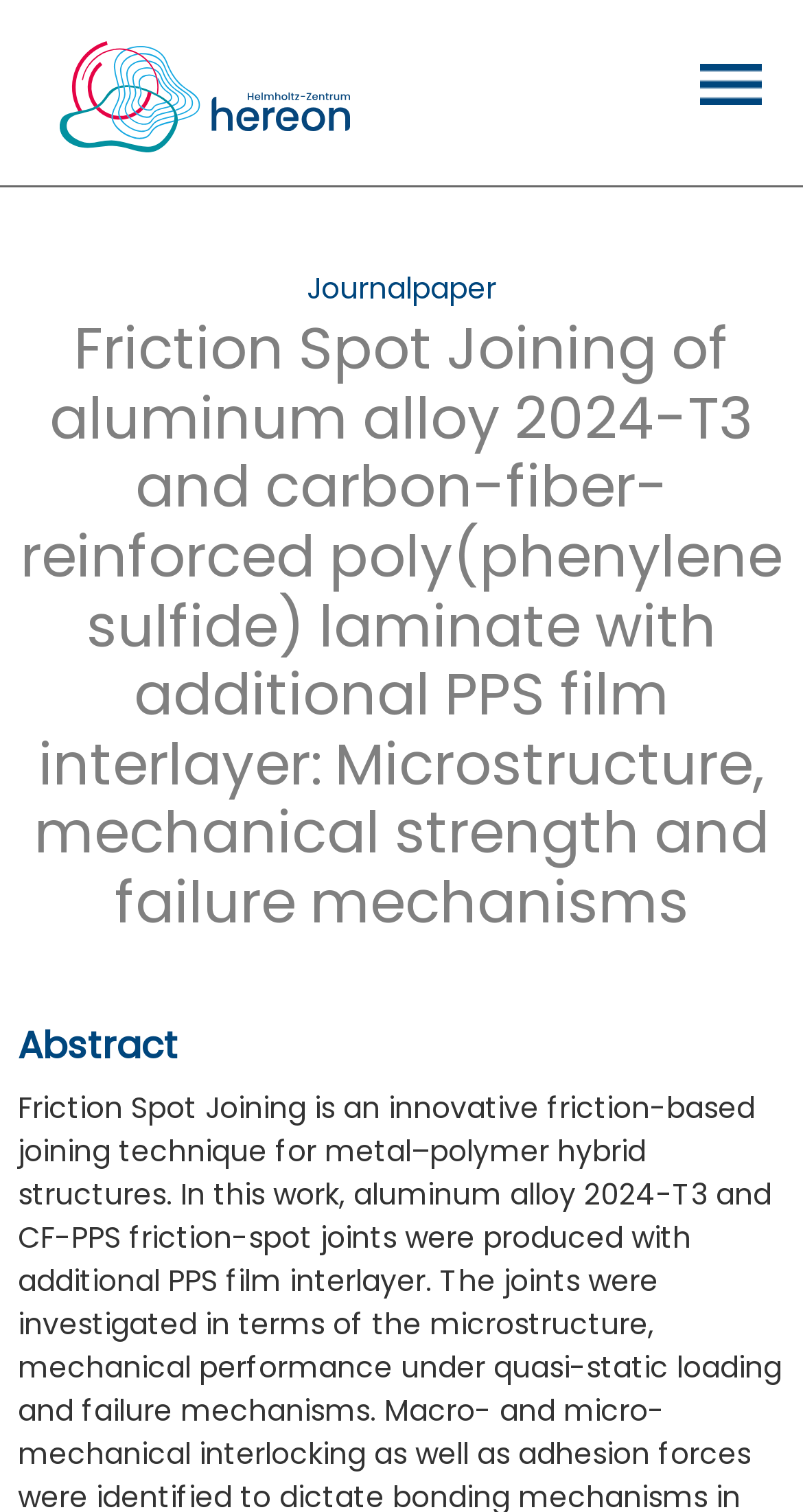Ascertain the bounding box coordinates for the UI element detailed here: "alt="Burger"". The coordinates should be provided as [left, top, right, bottom] with each value being a float between 0 and 1.

[0.872, 0.041, 0.949, 0.068]